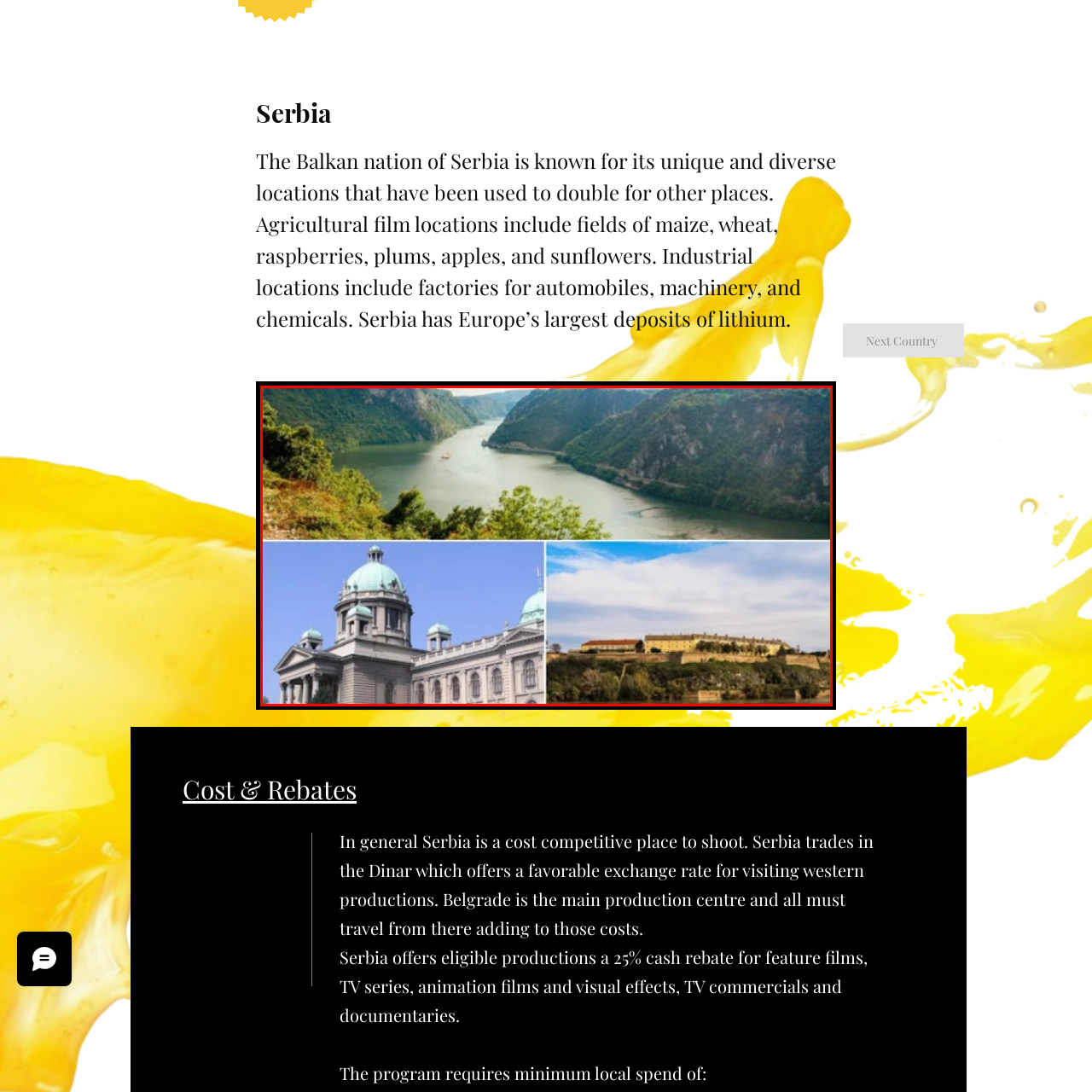What is the location of the Belgrade Fortress?
Focus on the image highlighted within the red borders and answer with a single word or short phrase derived from the image.

Atop a hill